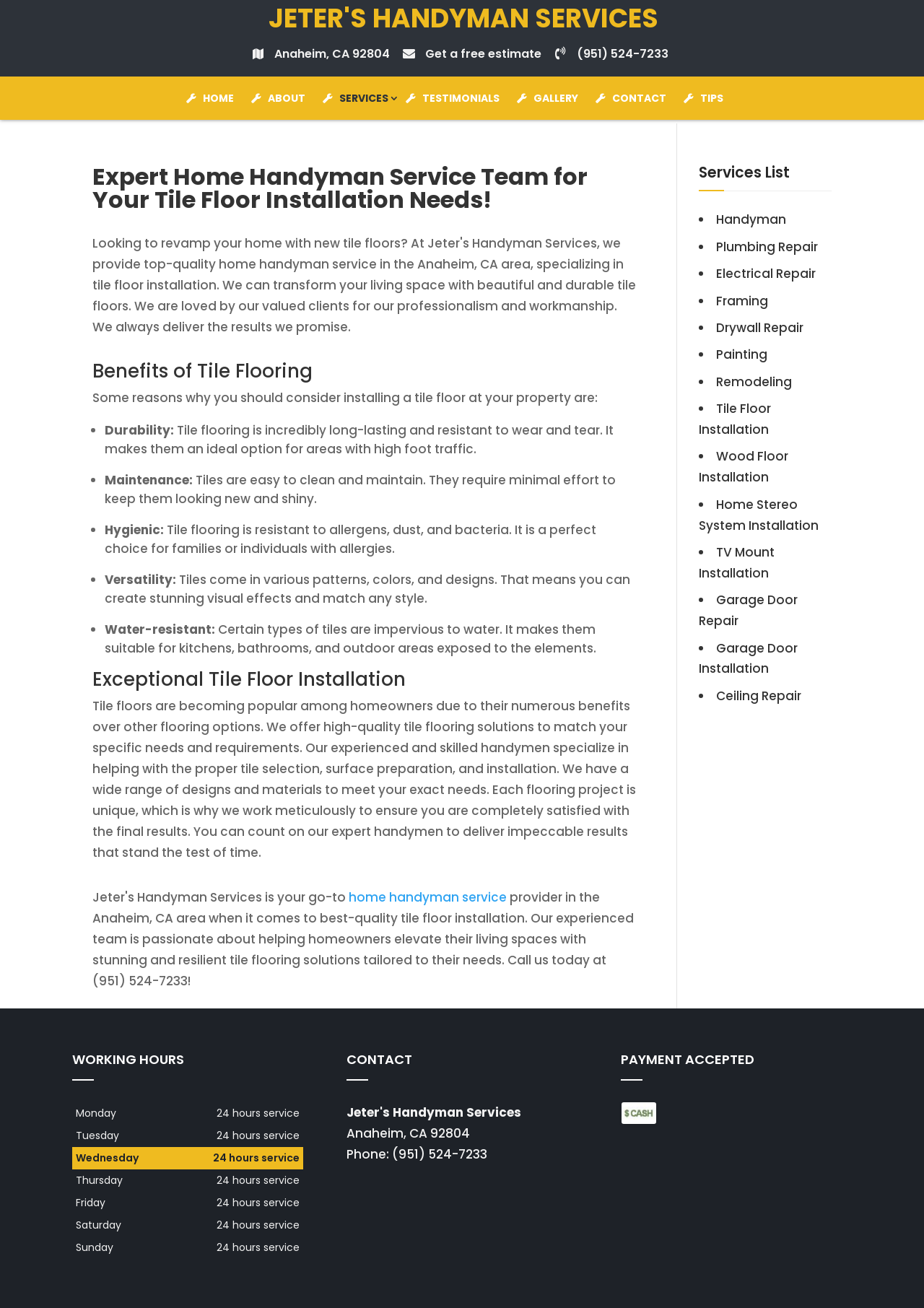What is the benefit of tile flooring?
Look at the image and answer the question with a single word or phrase.

Durability